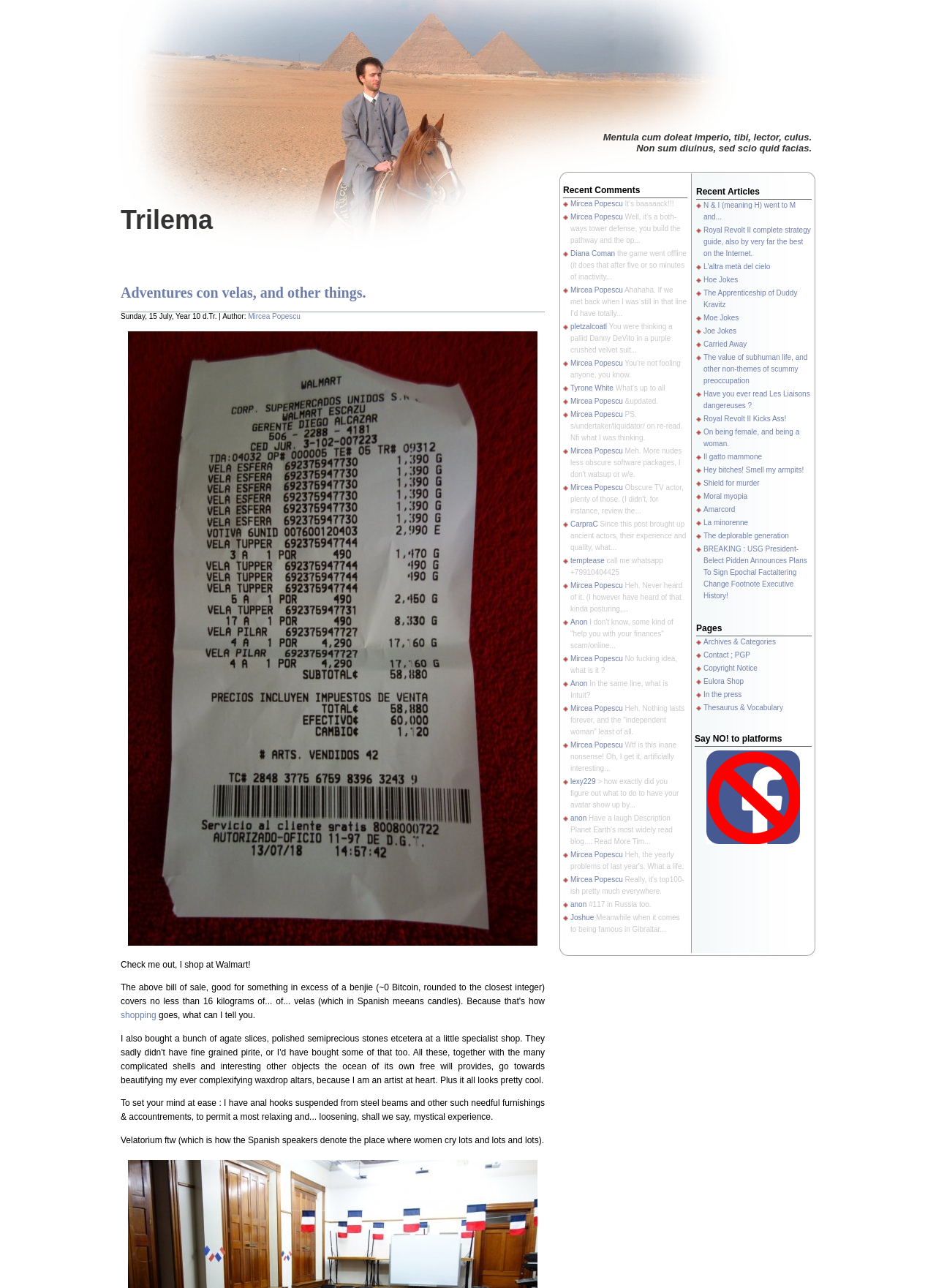Write an extensive caption that covers every aspect of the webpage.

This webpage appears to be a blog, with a title "Adventures con velas, and other things." at the top. Below the title, there is a link to "Trilema" and a quote in Latin. The blog's author, Mircea Popescu, is mentioned several times throughout the page.

The main content of the page is divided into three sections: "Recent Comments", "Recent Articles", and "Pages". The "Recent Comments" section takes up most of the page and features a list of comments from various users, including Mircea Popescu, with links to their profiles. The comments are arranged in a hierarchical structure, with some comments responding to others.

To the right of the "Recent Comments" section, there is an image with the title "con-velas-1" and a link to "shopping". Below the image, there is a block of text that appears to be a personal anecdote or story.

The "Recent Articles" section is located at the bottom right of the page and features a list of links to various articles, including movie reviews and opinion pieces. The titles of the articles are often humorous or provocative.

Finally, the "Pages" section is located at the very bottom of the page and features links to "Archives & Categories" and "Contact ; PGP".

Overall, the webpage has a cluttered but organized layout, with a focus on showcasing the blog's content and facilitating discussion and interaction between users.